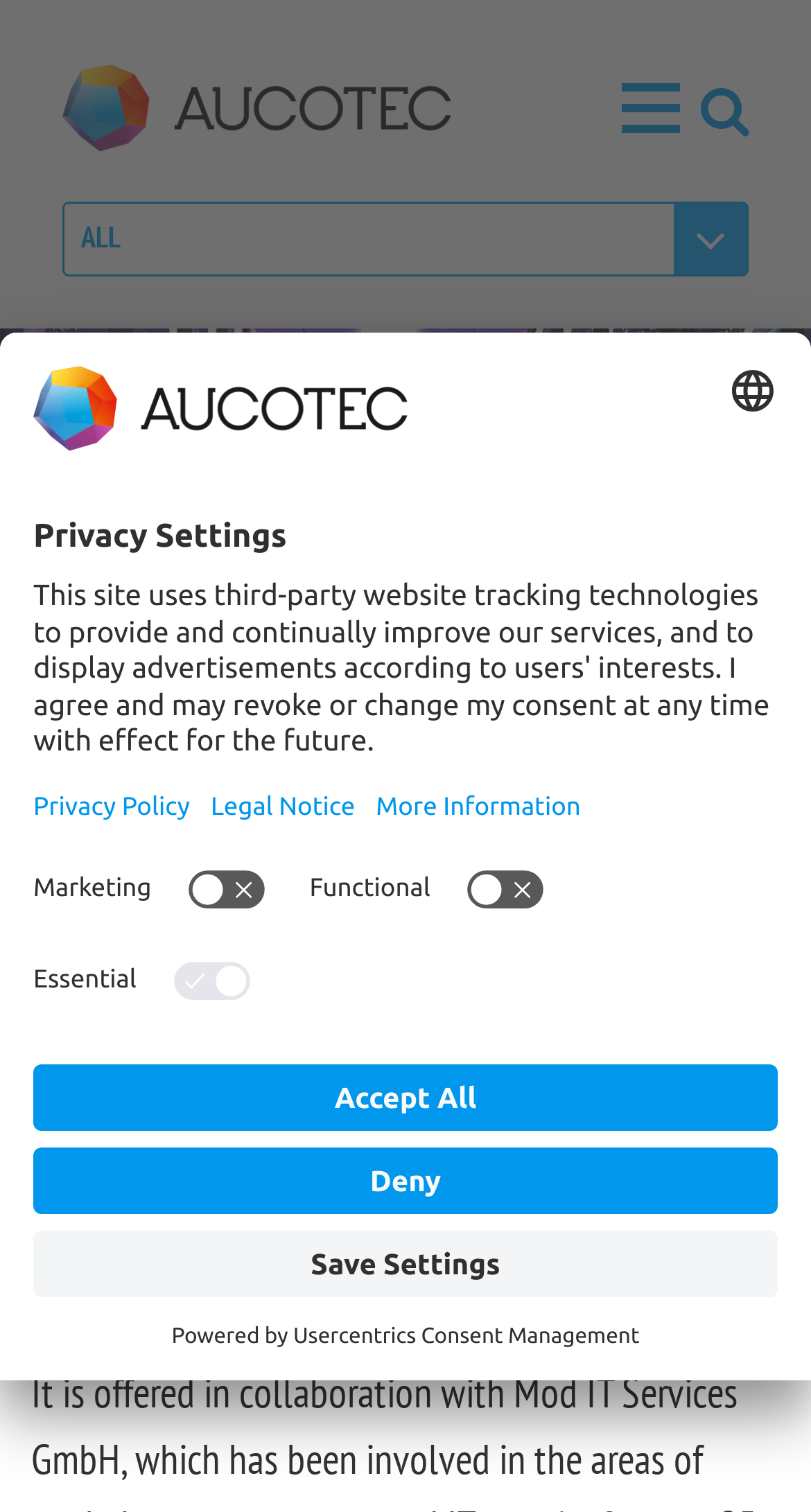Show me the bounding box coordinates of the clickable region to achieve the task as per the instruction: "Check the post by 'SamD'".

None